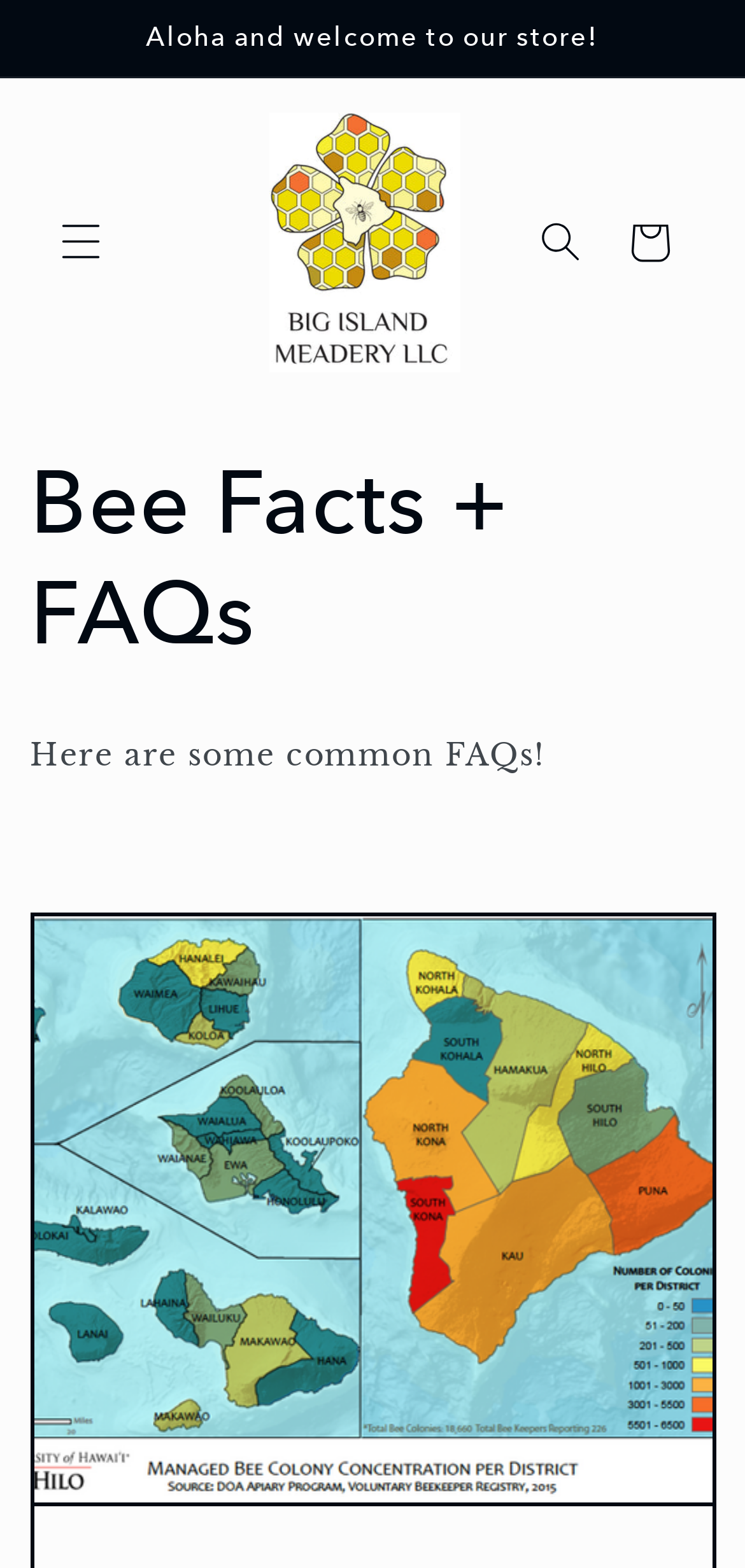What is the position of the 'Cart' link relative to the 'Search' button?
Refer to the image and provide a one-word or short phrase answer.

To the right